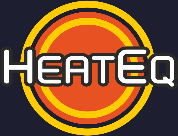Explain the image in a detailed and thorough manner.

The image features the logo of "HEATEq," prominently displayed against a dark background. This logo prominently incorporates bold, white lettering that spells out "HEATEq." Surrounding the text is a circular design with warm hues of orange and yellow, creating a striking contrast that draws the eye. The circular motif suggests warmth and energy, aligning with the company’s focus on thermal processes and technology. This logo serves as a visual representation of the brand, indicative of its commitment to innovative solutions in industrial heating and energy applications.